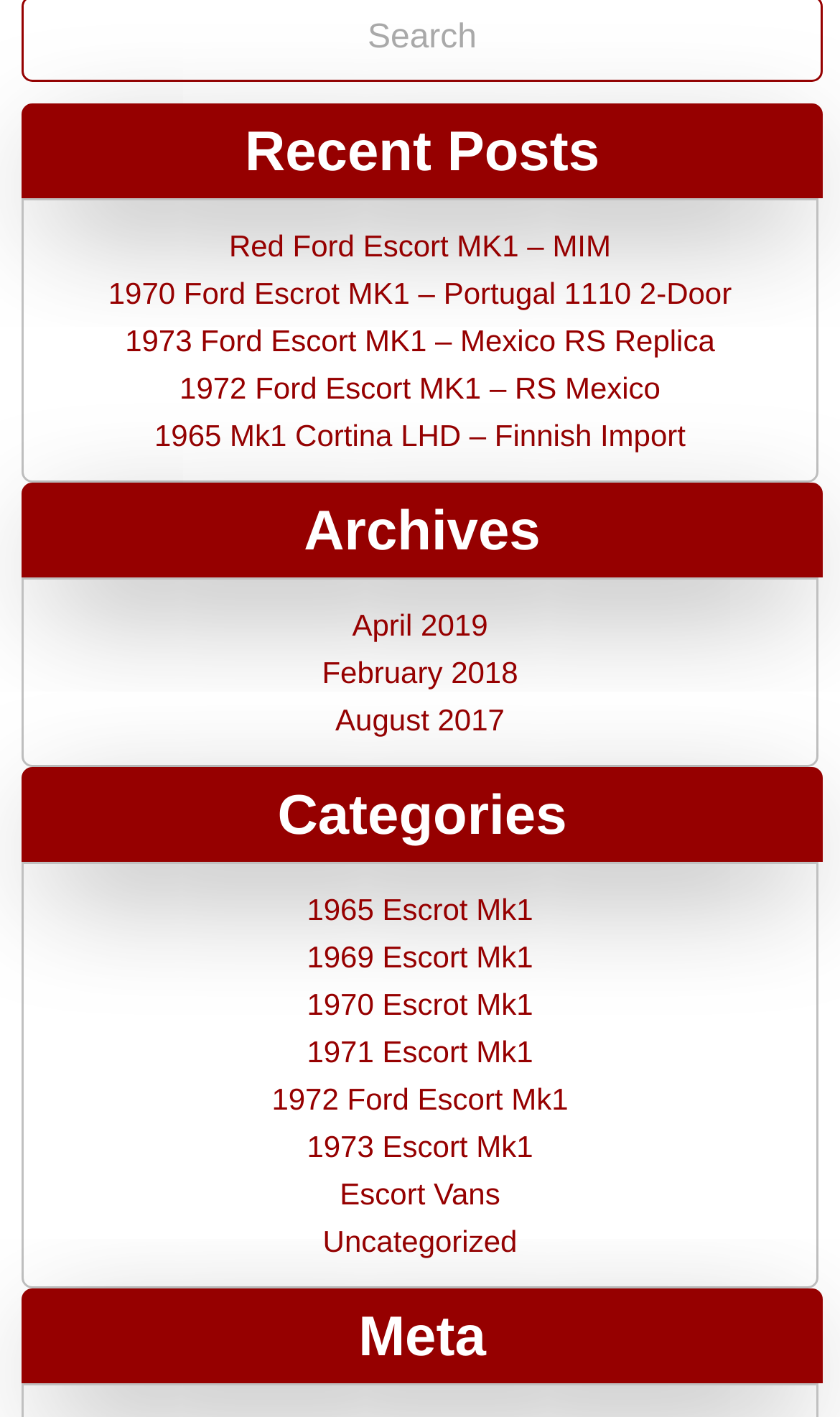Refer to the image and provide an in-depth answer to the question:
What is the category of the 1965 car model?

I found the link '1965 Mk1 Cortina LHD – Finnish Import' under the 'Recent Posts' section, and then I looked at the categories section and found the link '1965 Escrot Mk1' which corresponds to the 1965 car model.